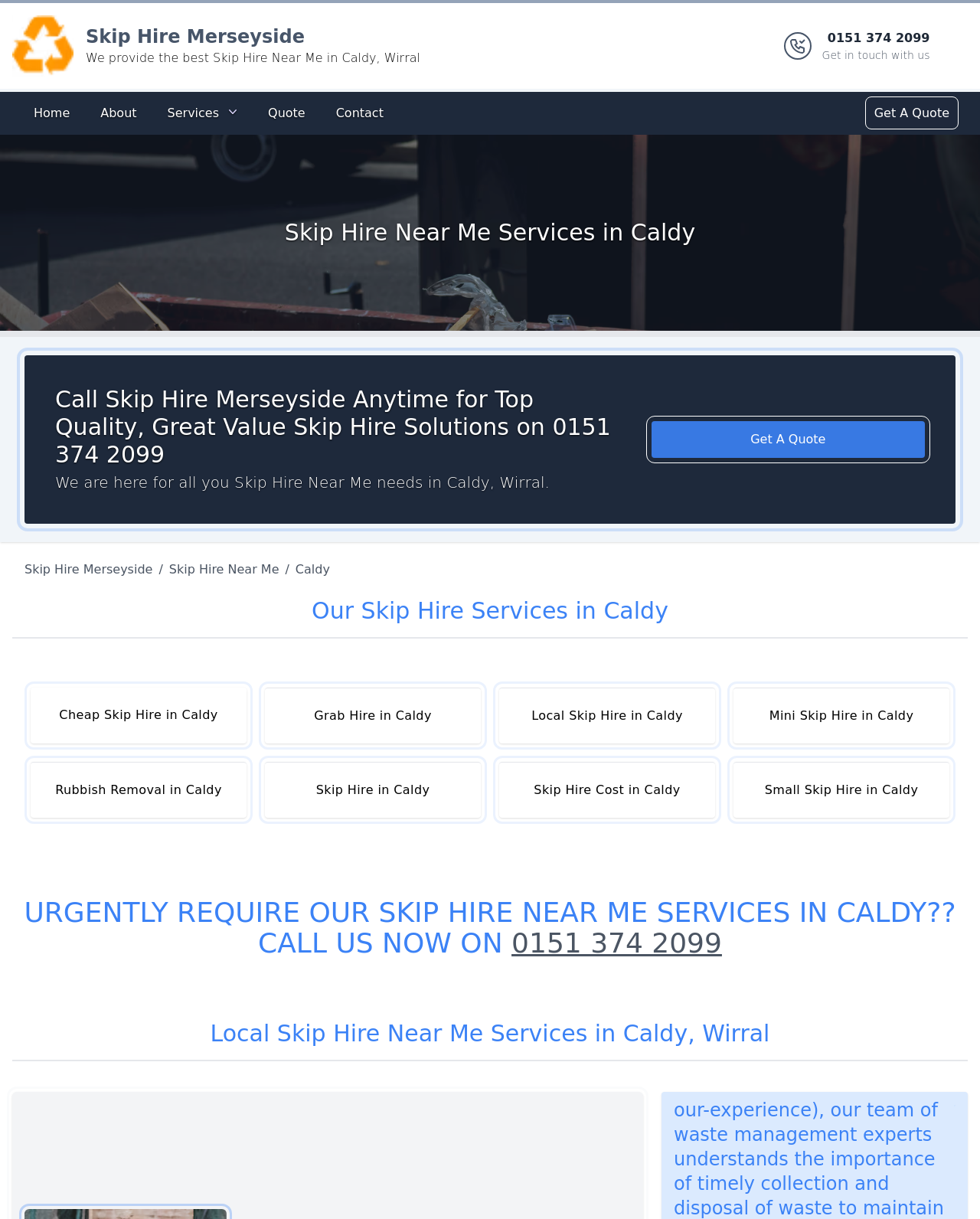Specify the bounding box coordinates (top-left x, top-left y, bottom-right x, bottom-right y) of the UI element in the screenshot that matches this description: Mini Skip Hire in Caldy

[0.748, 0.564, 0.969, 0.61]